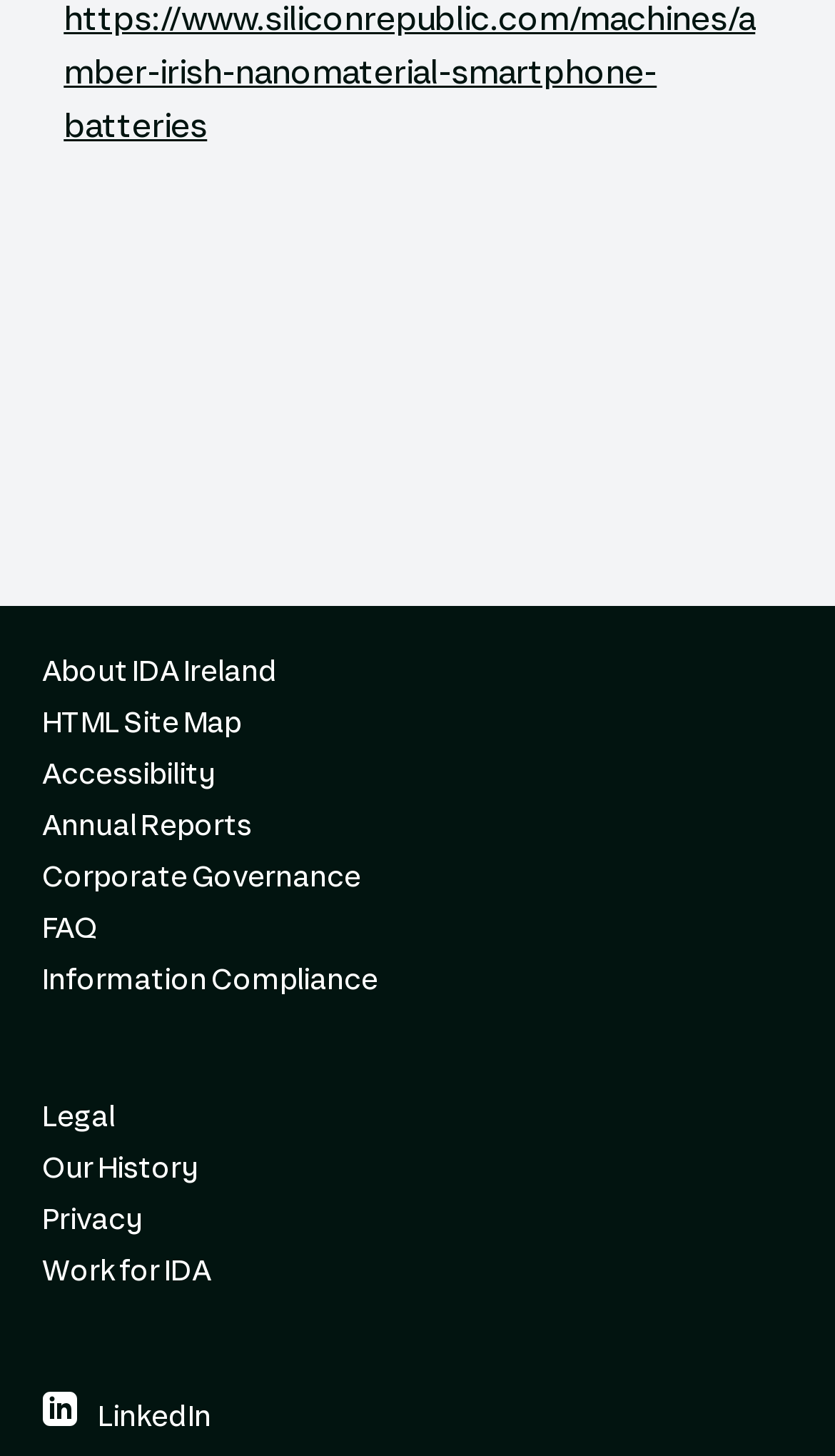Determine the bounding box coordinates of the region to click in order to accomplish the following instruction: "Read about Corporate Governance". Provide the coordinates as four float numbers between 0 and 1, specifically [left, top, right, bottom].

[0.05, 0.586, 0.95, 0.622]